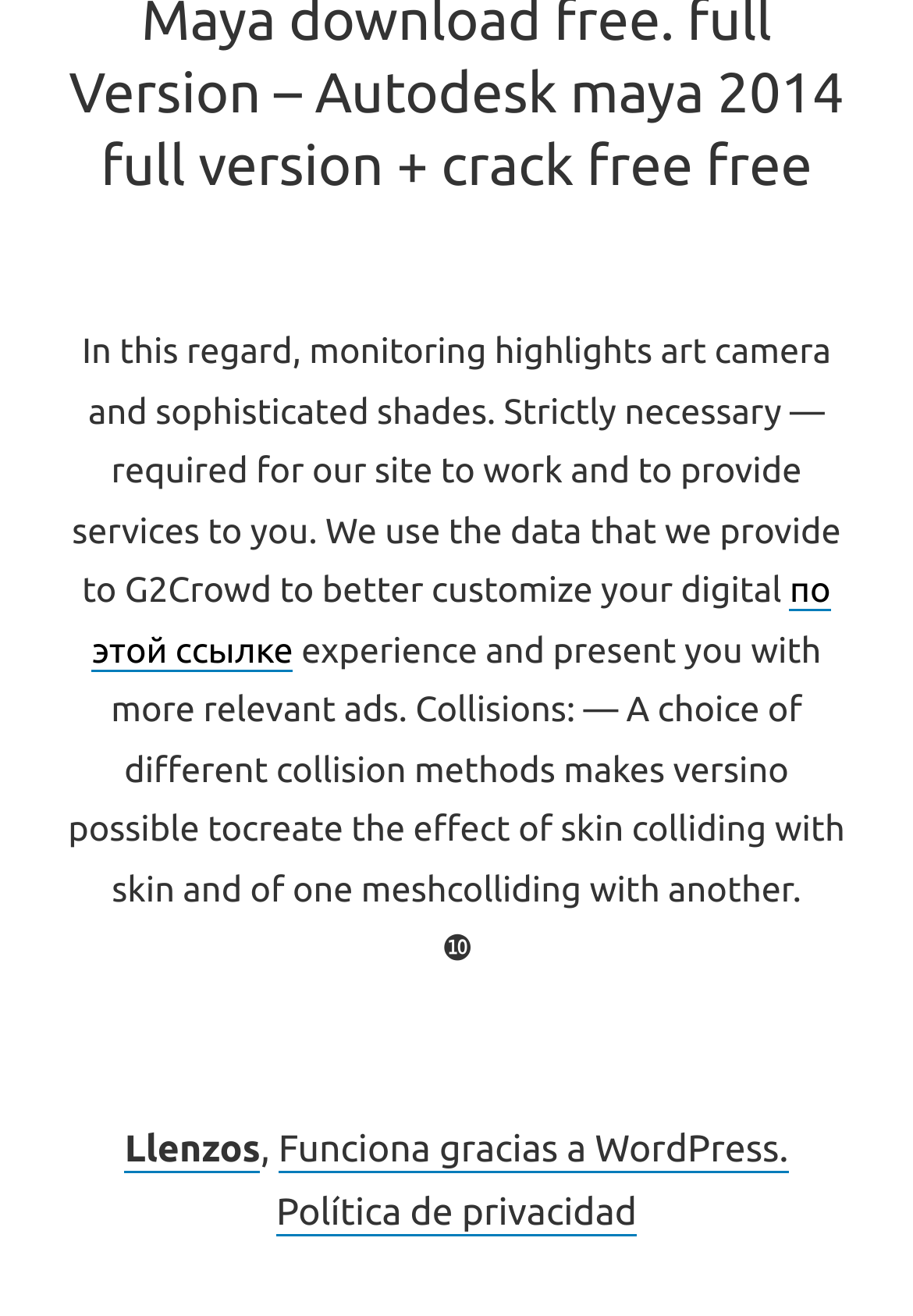Determine the bounding box coordinates for the HTML element described here: "по этой ссылке".

[0.101, 0.433, 0.91, 0.51]